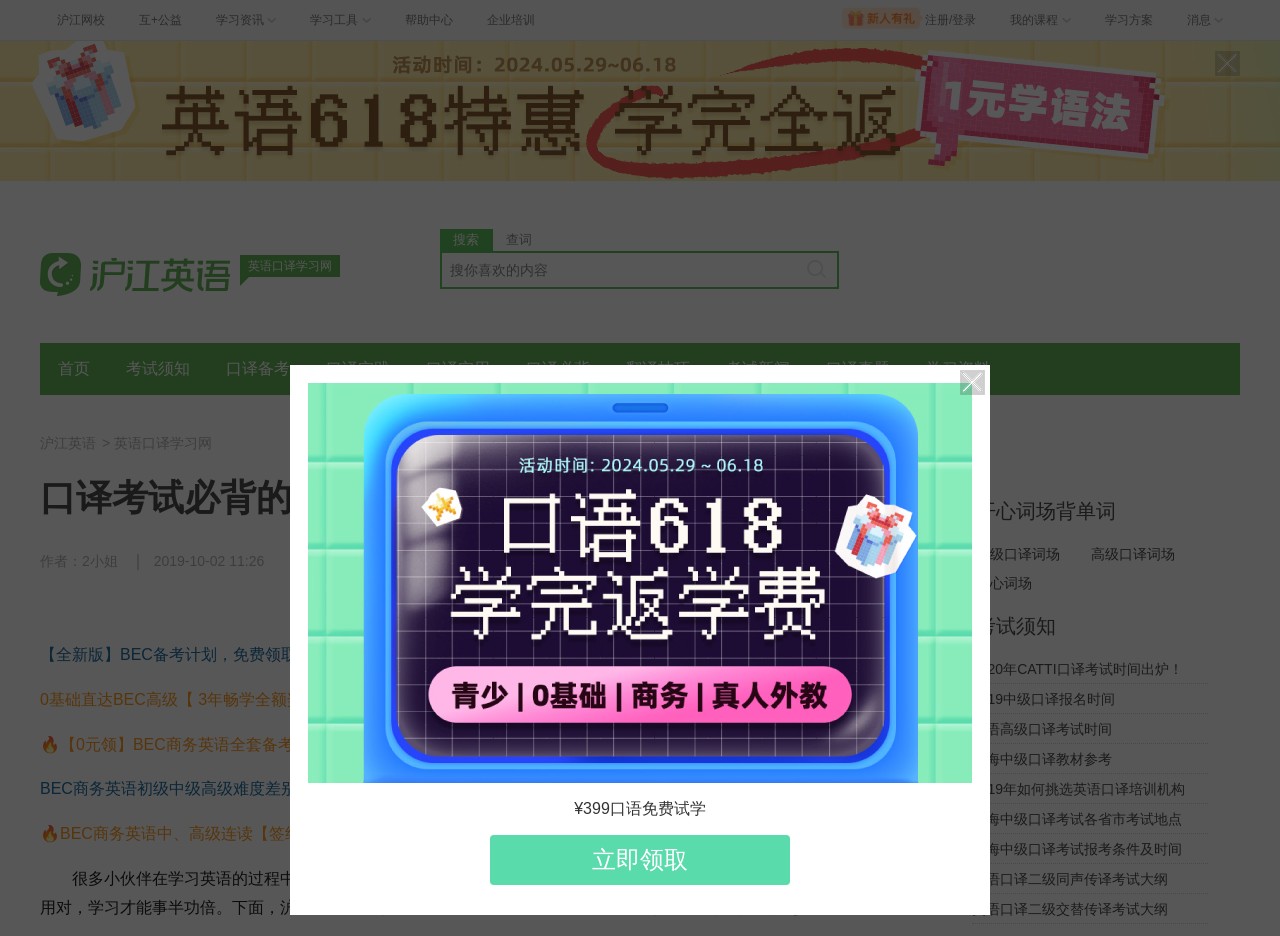Please provide the bounding box coordinates for the element that needs to be clicked to perform the instruction: "Get the BEC business English preparation plan". The coordinates must consist of four float numbers between 0 and 1, formatted as [left, top, right, bottom].

[0.031, 0.69, 0.247, 0.708]